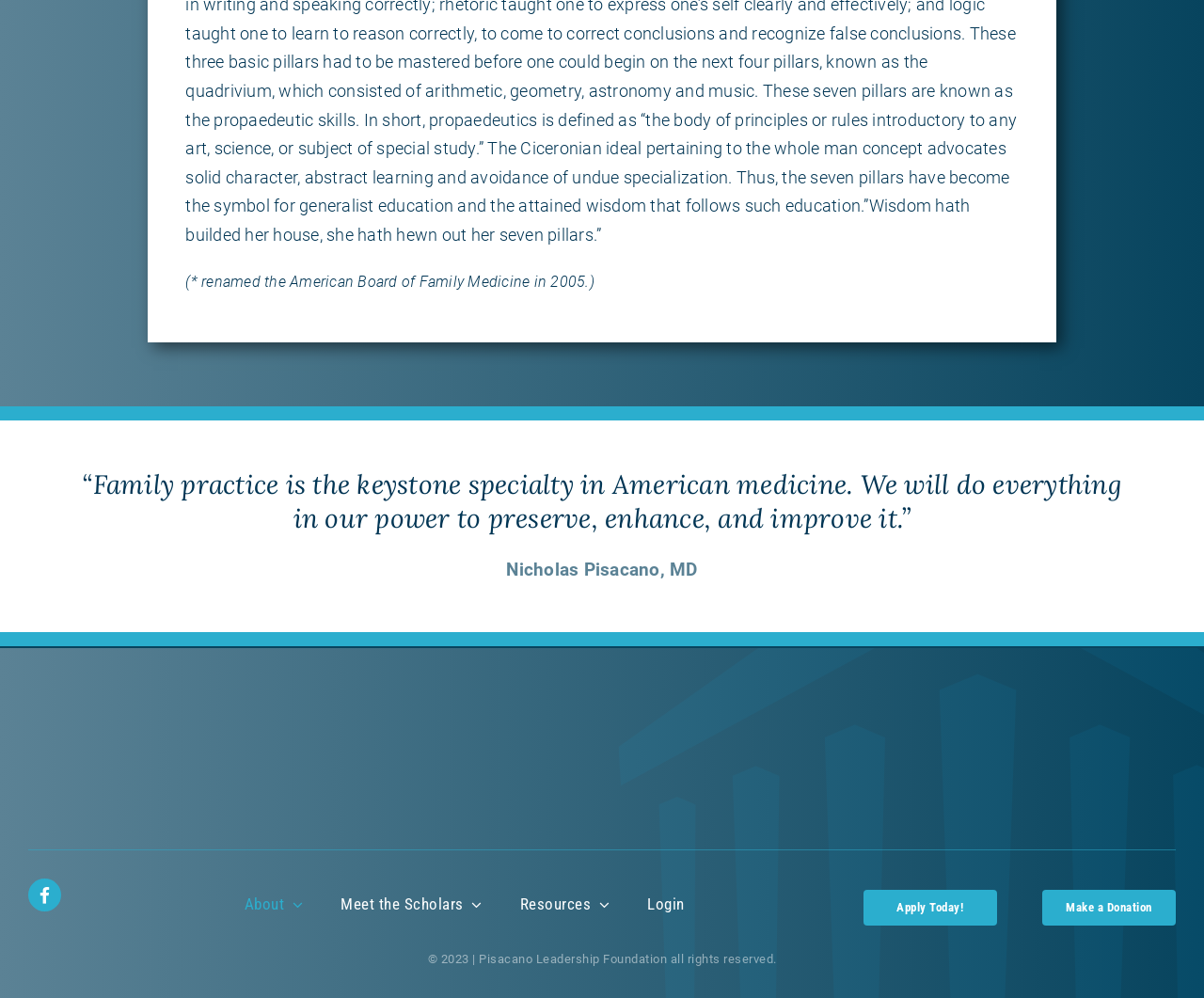What is the name of the person quoted?
Using the image, elaborate on the answer with as much detail as possible.

I found the quote '“Family practice is the keystone specialty in American medicine. We will do everything in our power to preserve, enhance, and improve it.”' and below it, the name 'Nicholas Pisacano, MD' is mentioned, which suggests that he is the person quoted.